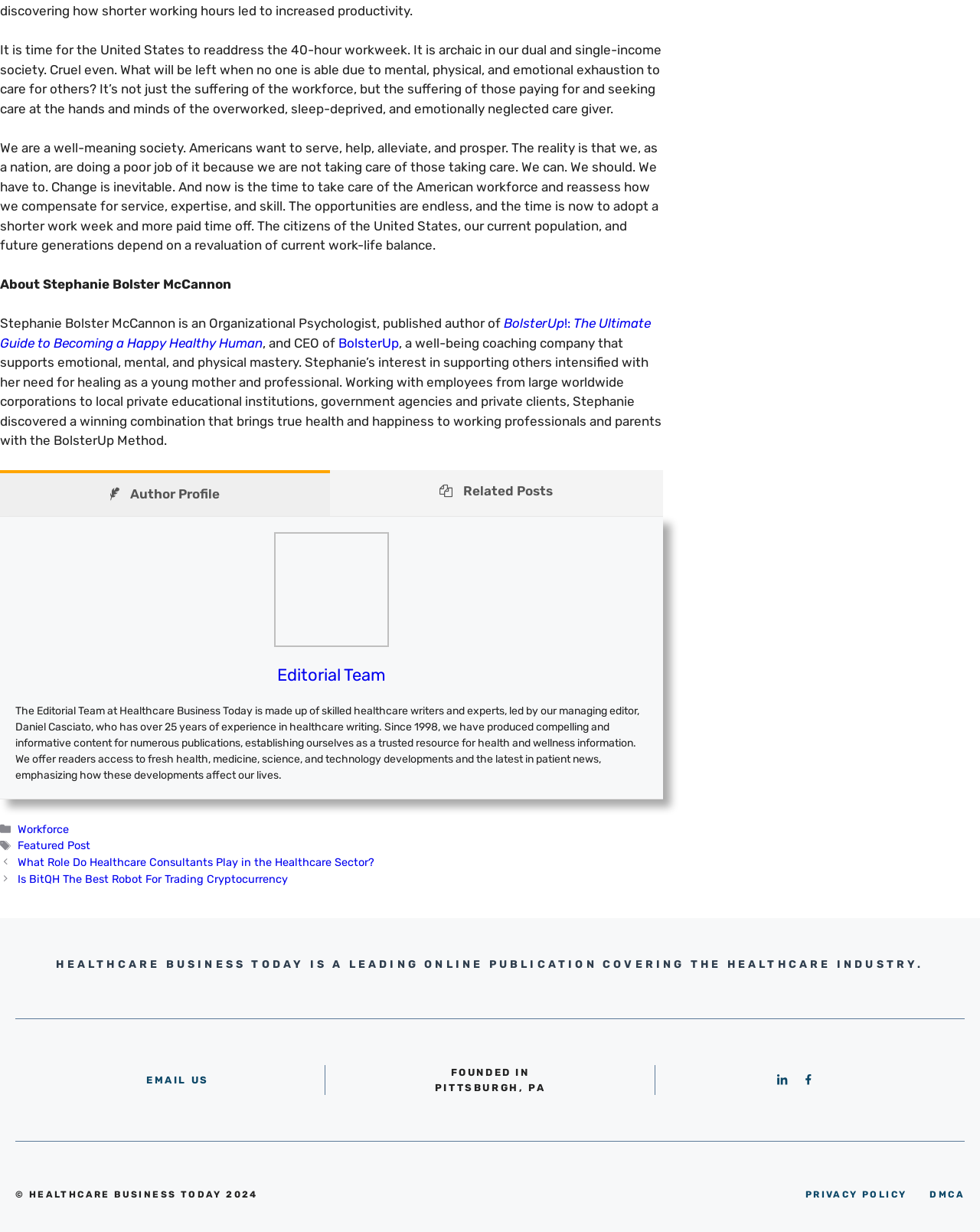Find and specify the bounding box coordinates that correspond to the clickable region for the instruction: "Read about the author".

[0.0, 0.256, 0.514, 0.269]